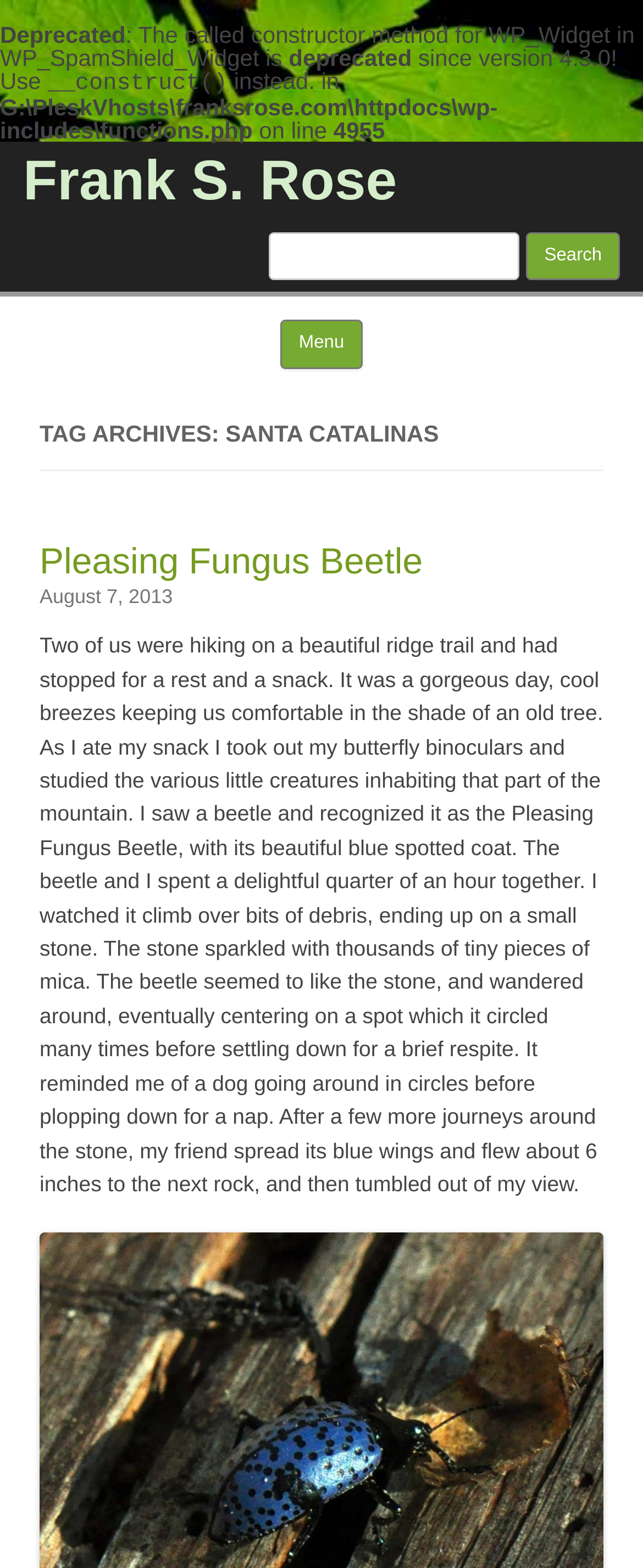Reply to the question with a single word or phrase:
What is the author doing in the article?

Describing an encounter with a beetle